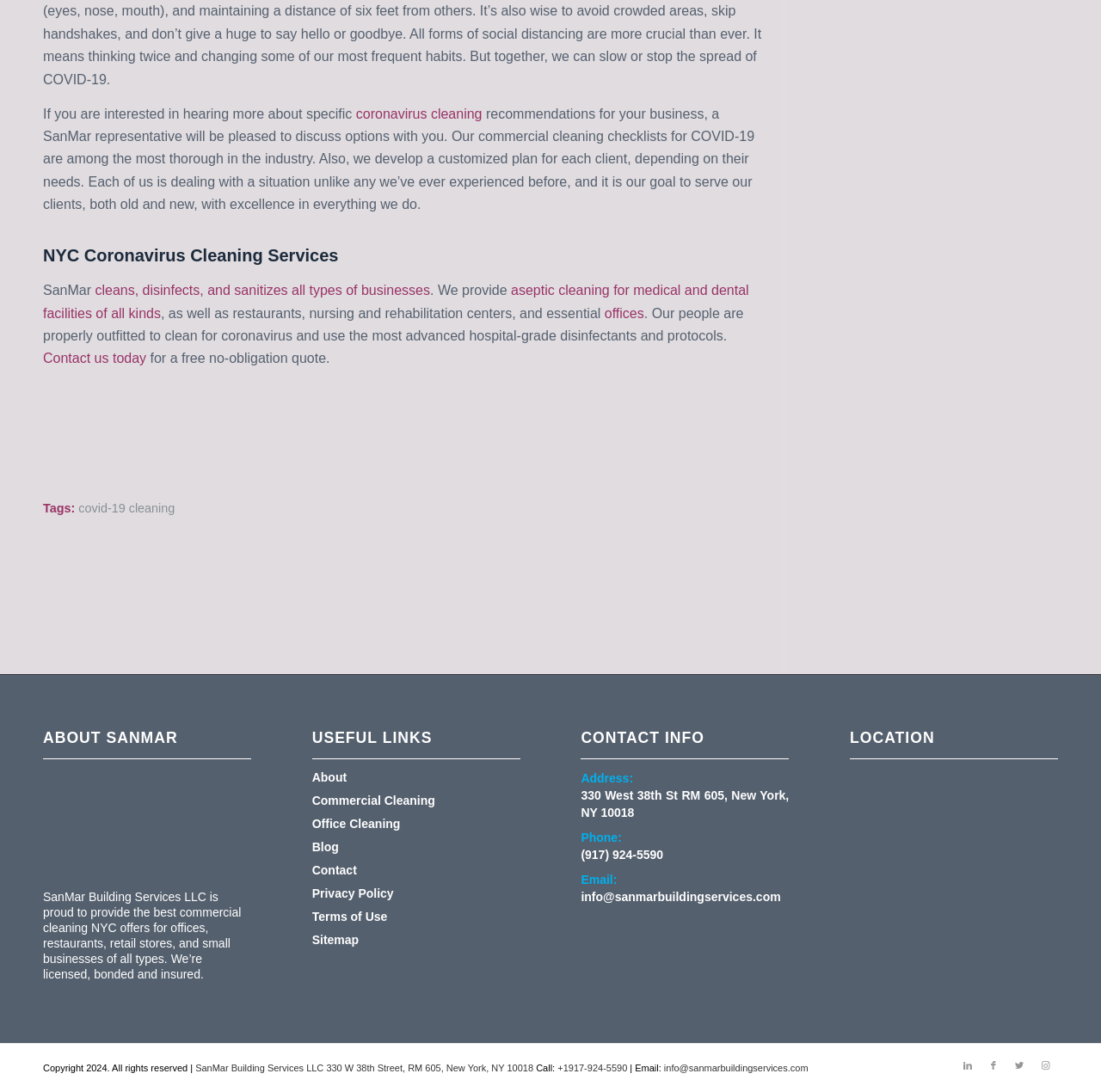Please specify the bounding box coordinates in the format (top-left x, top-left y, bottom-right x, bottom-right y), with values ranging from 0 to 1. Identify the bounding box for the UI component described as follows: SanMar Building Services LLC

[0.177, 0.973, 0.294, 0.982]